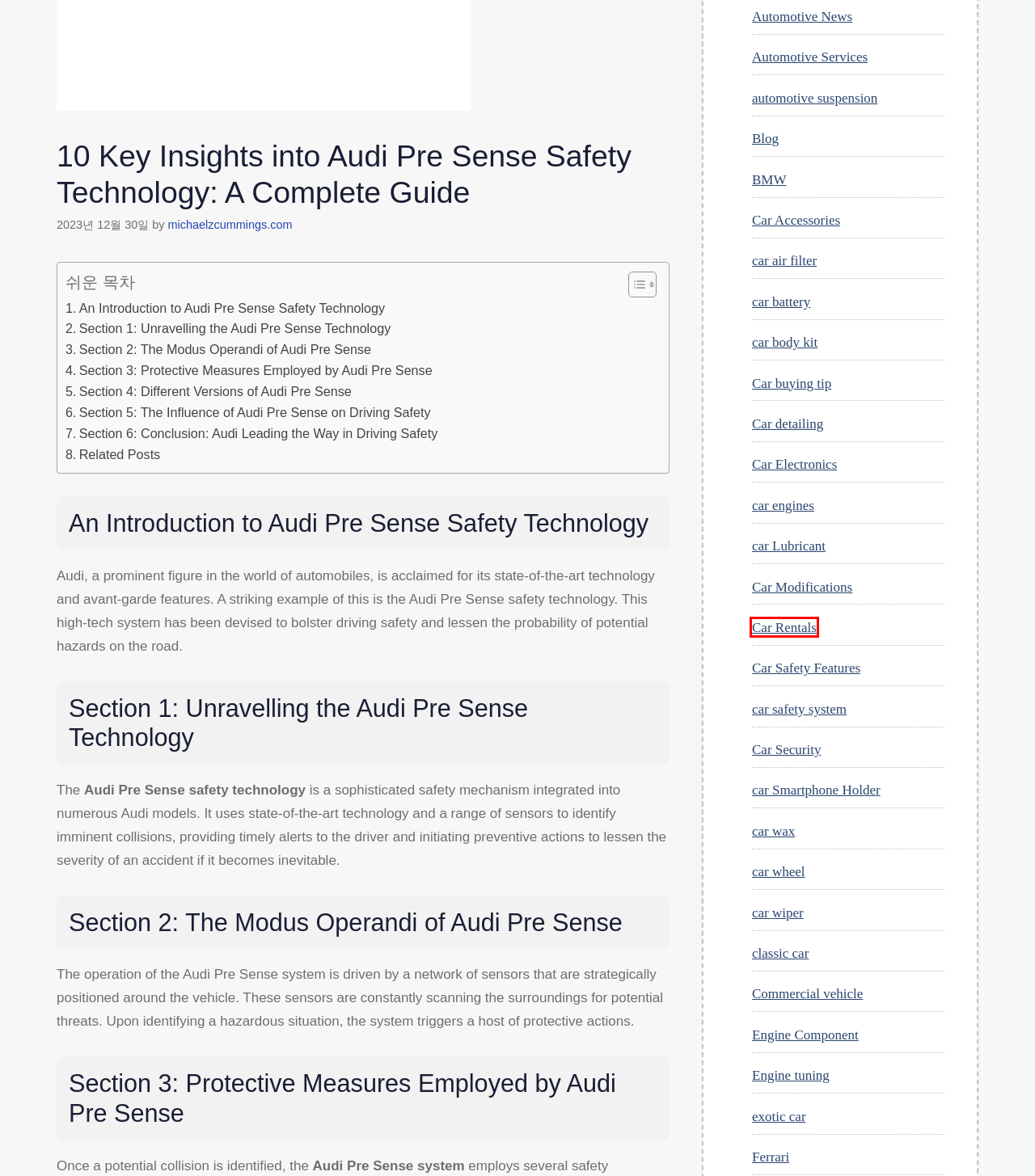Evaluate the webpage screenshot and identify the element within the red bounding box. Select the webpage description that best fits the new webpage after clicking the highlighted element. Here are the candidates:
A. Commercial vehicle - Auto Enthusiast
B. automotive suspension - Auto Enthusiast
C. michaelzcummings.com - Auto Enthusiast
D. car Lubricant - Auto Enthusiast
E. Car Rentals - Auto Enthusiast
F. Engine tuning - Auto Enthusiast
G. Car detailing - Auto Enthusiast
H. car battery - Auto Enthusiast

E